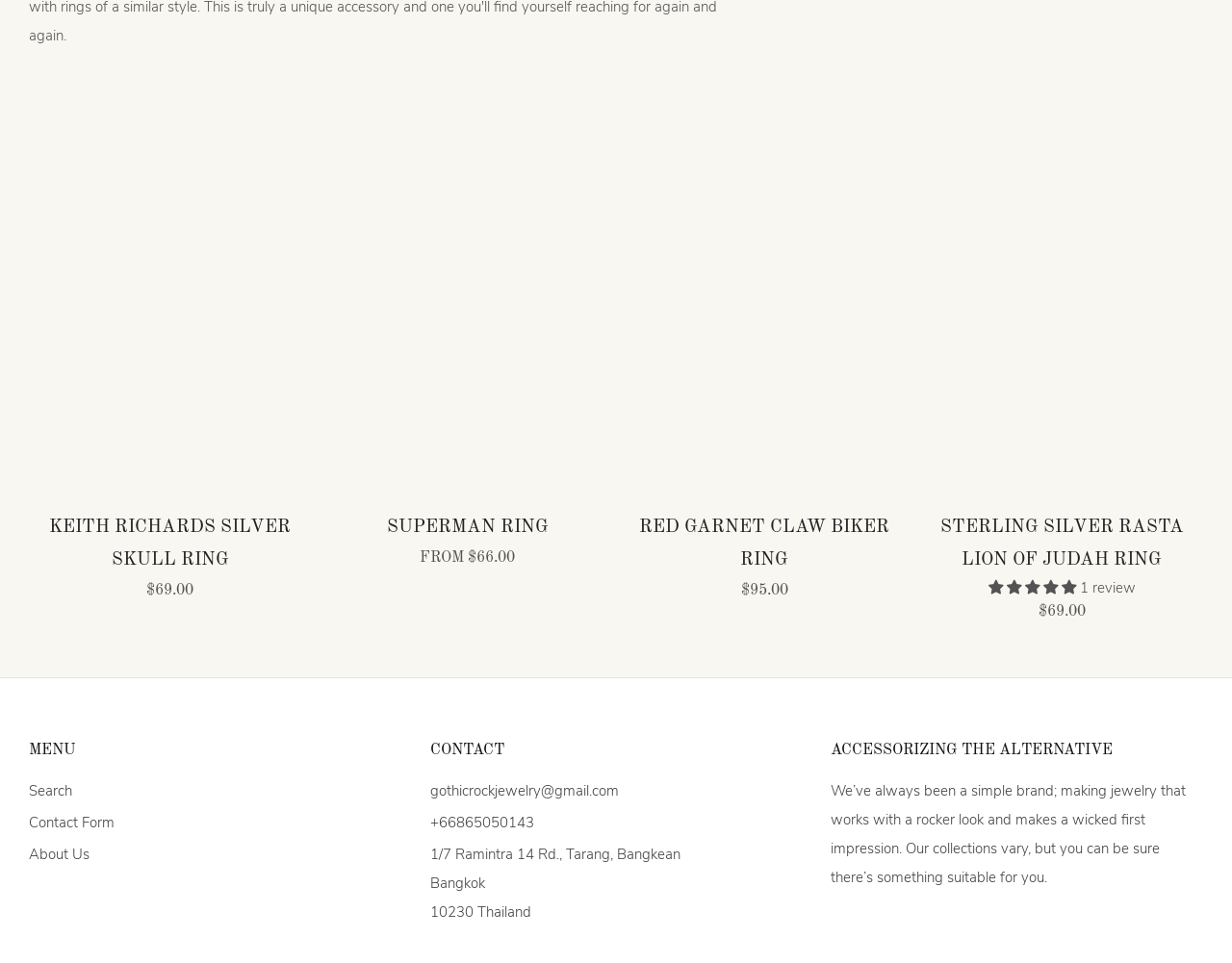How many links are there to 'Gothicrock'?
Using the details shown in the screenshot, provide a comprehensive answer to the question.

I counted the number of link elements with the text 'Gothicrock' and found that there are three of them.